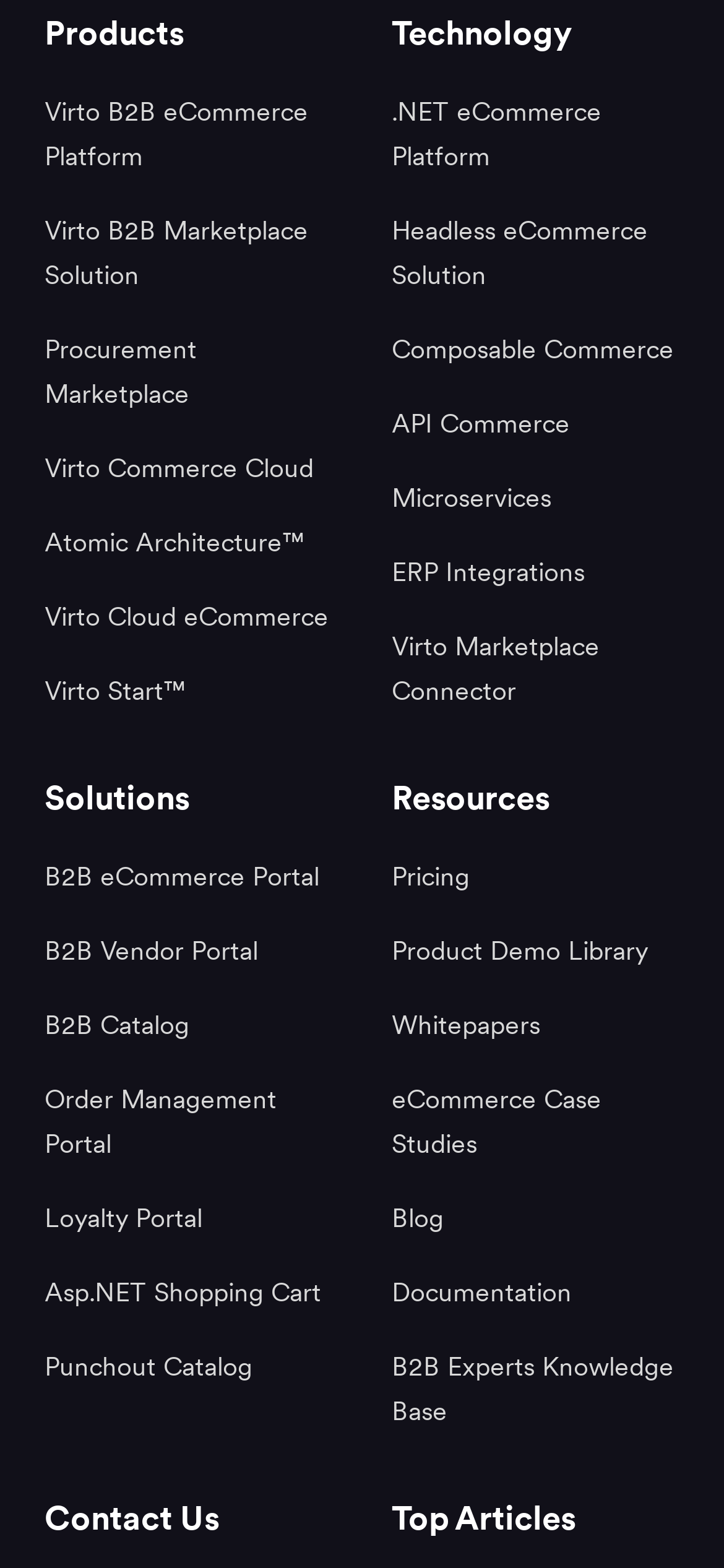Locate the bounding box coordinates of the element to click to perform the following action: 'Explore .NET eCommerce Platform'. The coordinates should be given as four float values between 0 and 1, in the form of [left, top, right, bottom].

[0.541, 0.062, 0.831, 0.109]